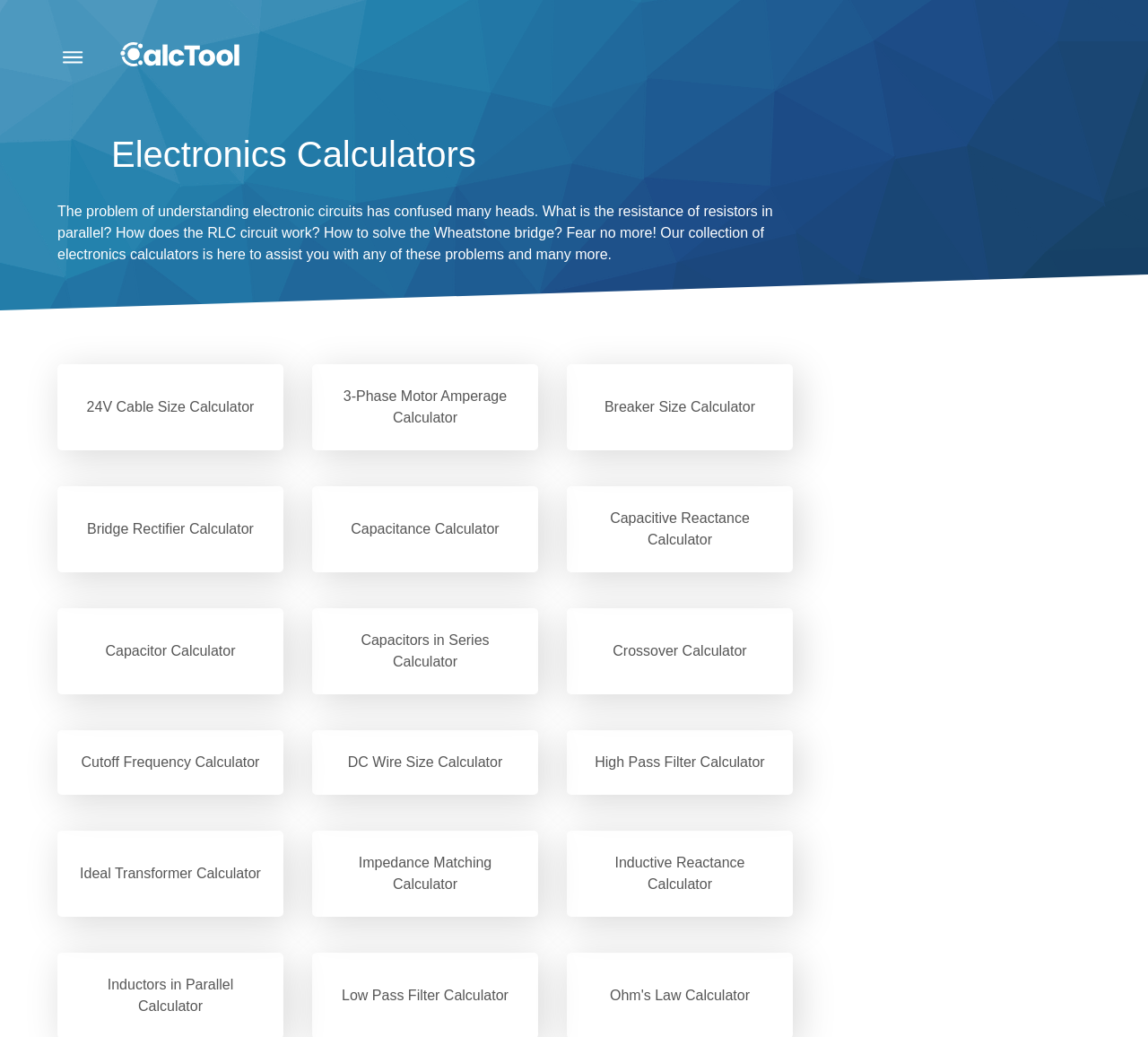Locate the bounding box coordinates of the segment that needs to be clicked to meet this instruction: "Check the High Pass Filter Calculator".

[0.494, 0.704, 0.691, 0.766]